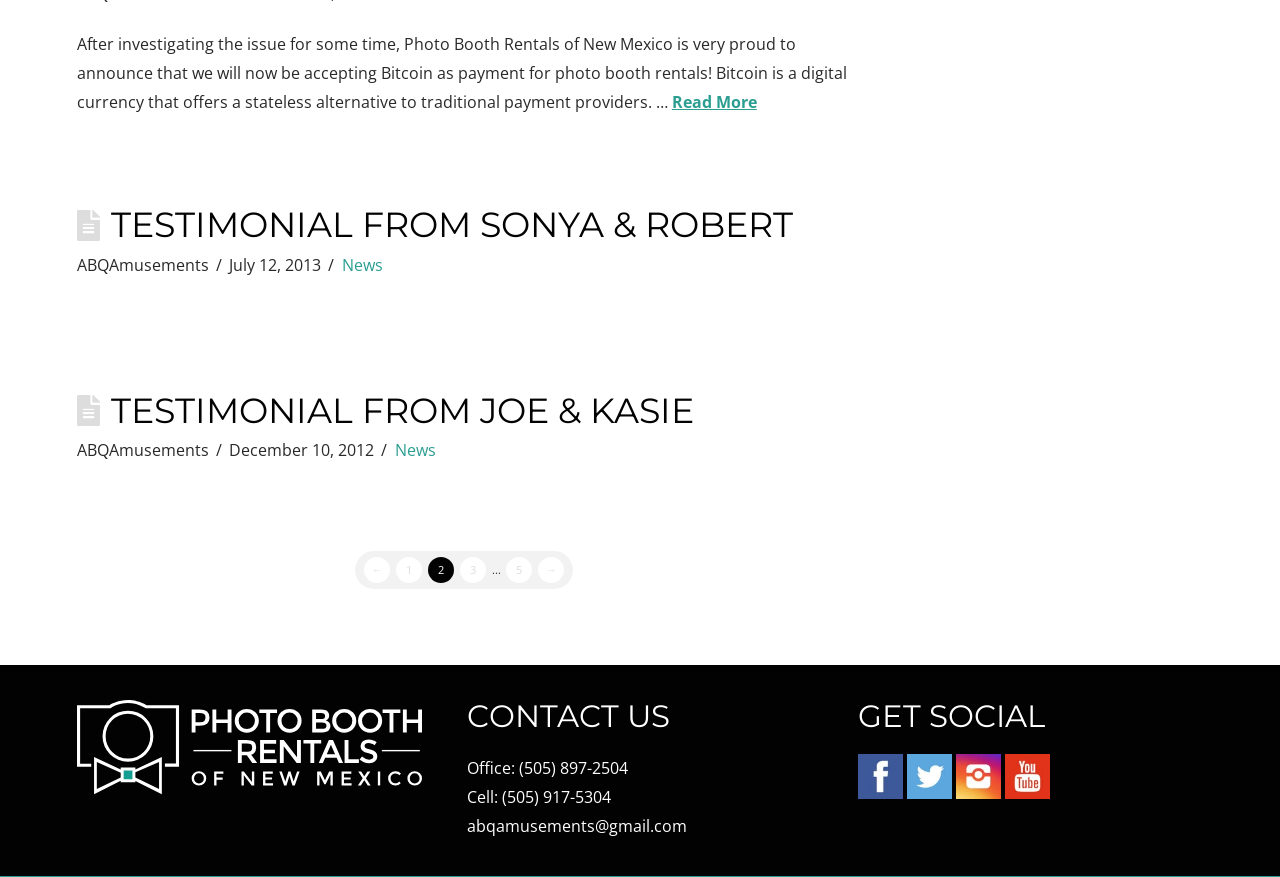Respond to the question with just a single word or phrase: 
How many pages of testimonials are there?

At least 5